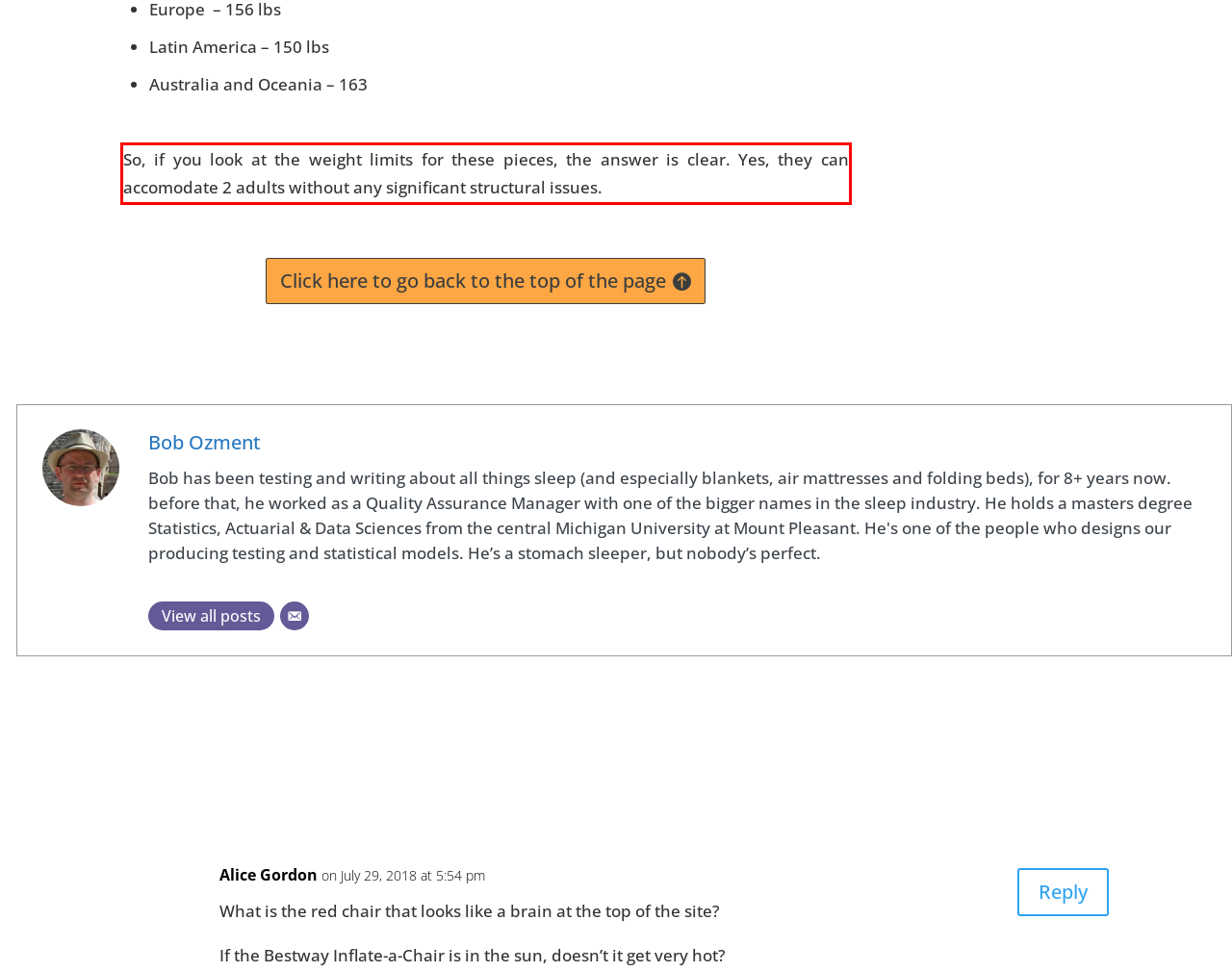You have a screenshot of a webpage with a red bounding box. Use OCR to generate the text contained within this red rectangle.

So, if you look at the weight limits for these pieces, the answer is clear. Yes, they can accomodate 2 adults without any significant structural issues.